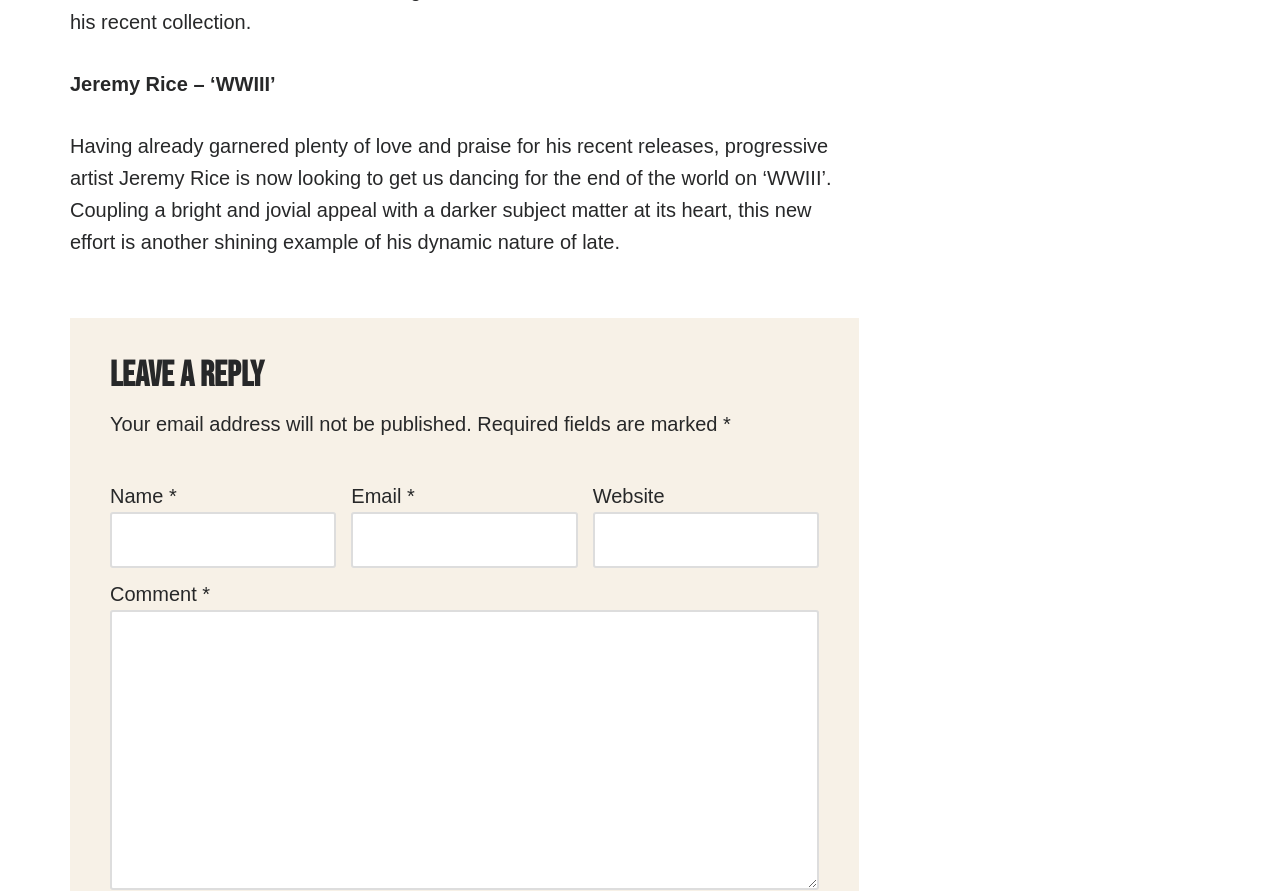What is the theme of the song 'WWIII'? Based on the screenshot, please respond with a single word or phrase.

End of the world